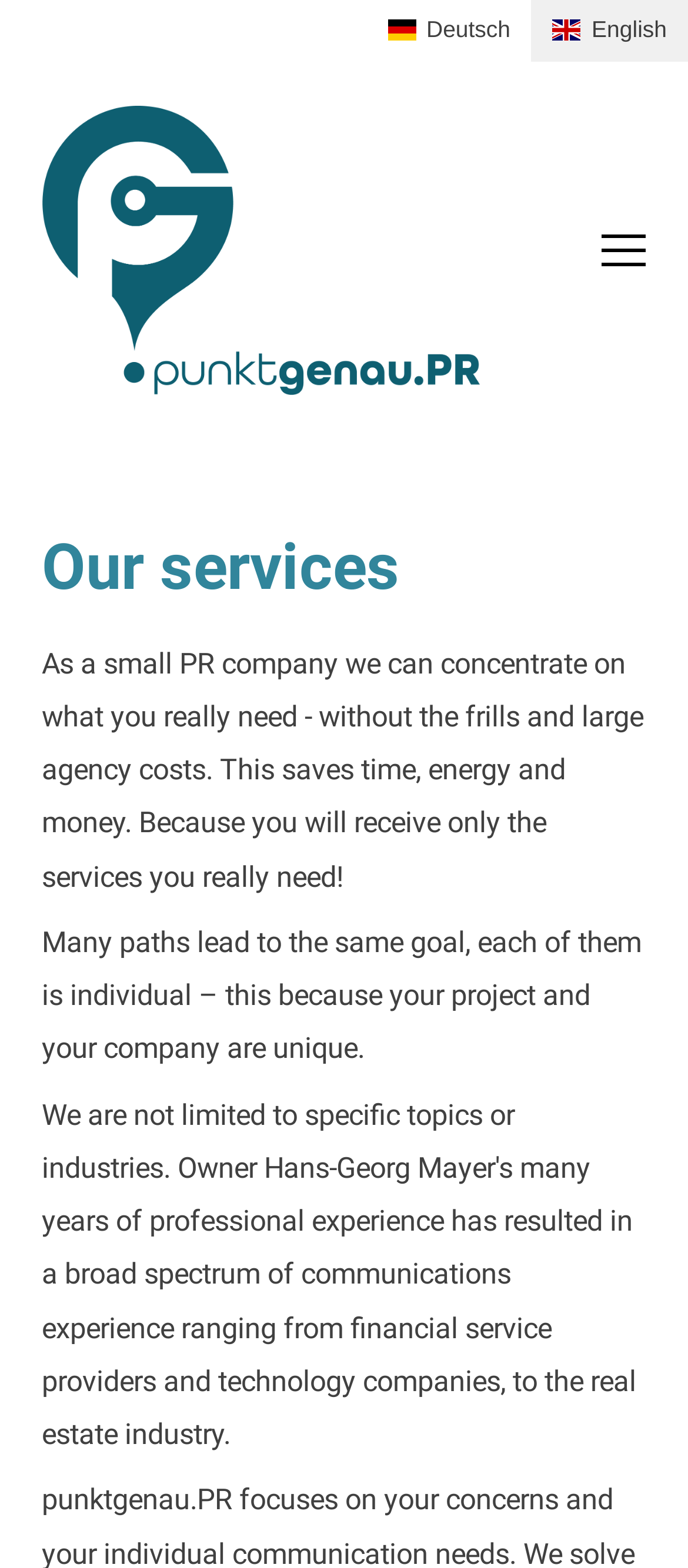Give a one-word or short-phrase answer to the following question: 
What is the benefit of working with this company?

Saves time, energy, and money